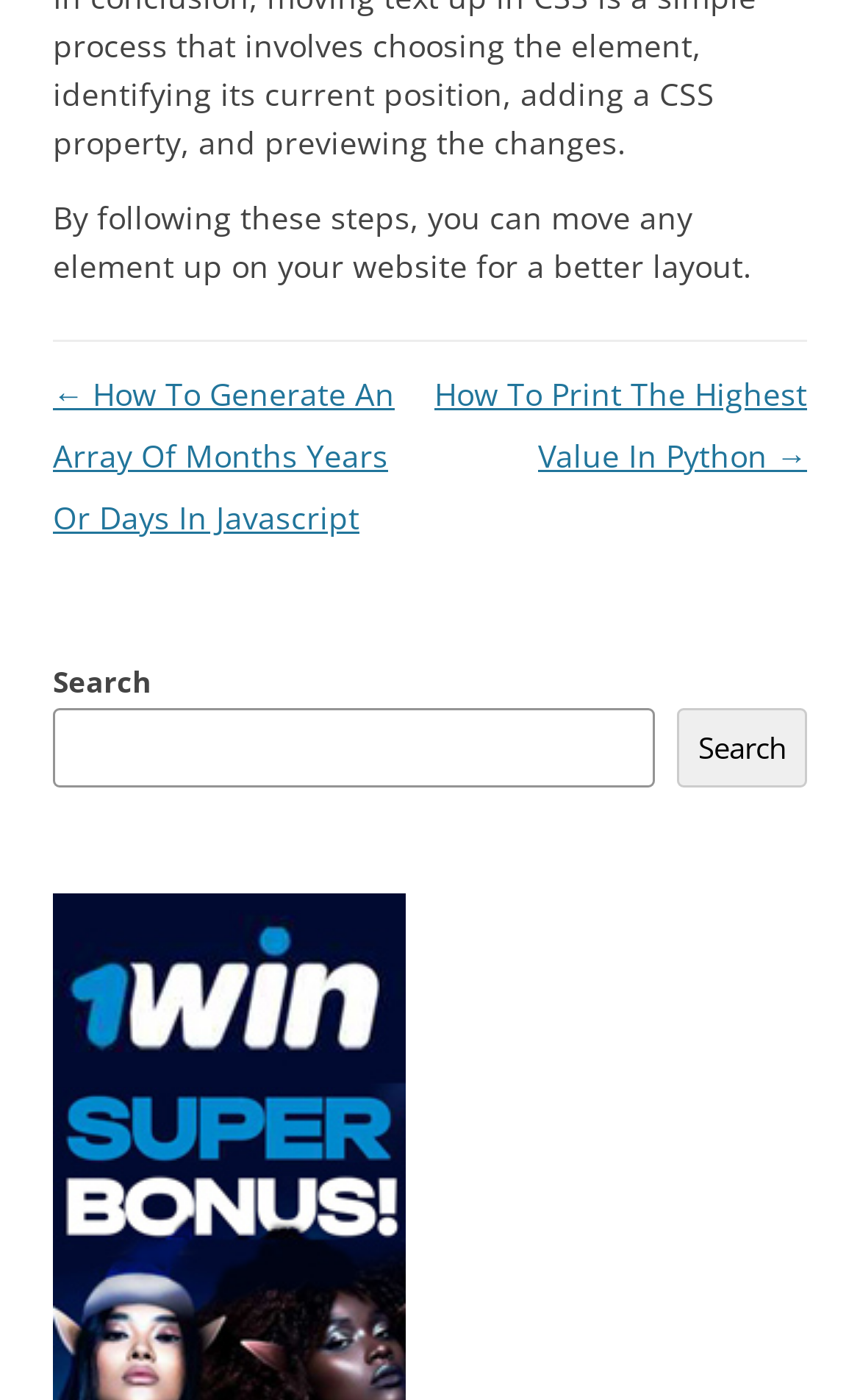What is the topic of the previous post?
Please give a detailed answer to the question using the information shown in the image.

The link '← How To Generate An Array Of Months Years Or Days In Javascript' indicates that the previous post is related to generating an array of months, years, or days in Javascript.